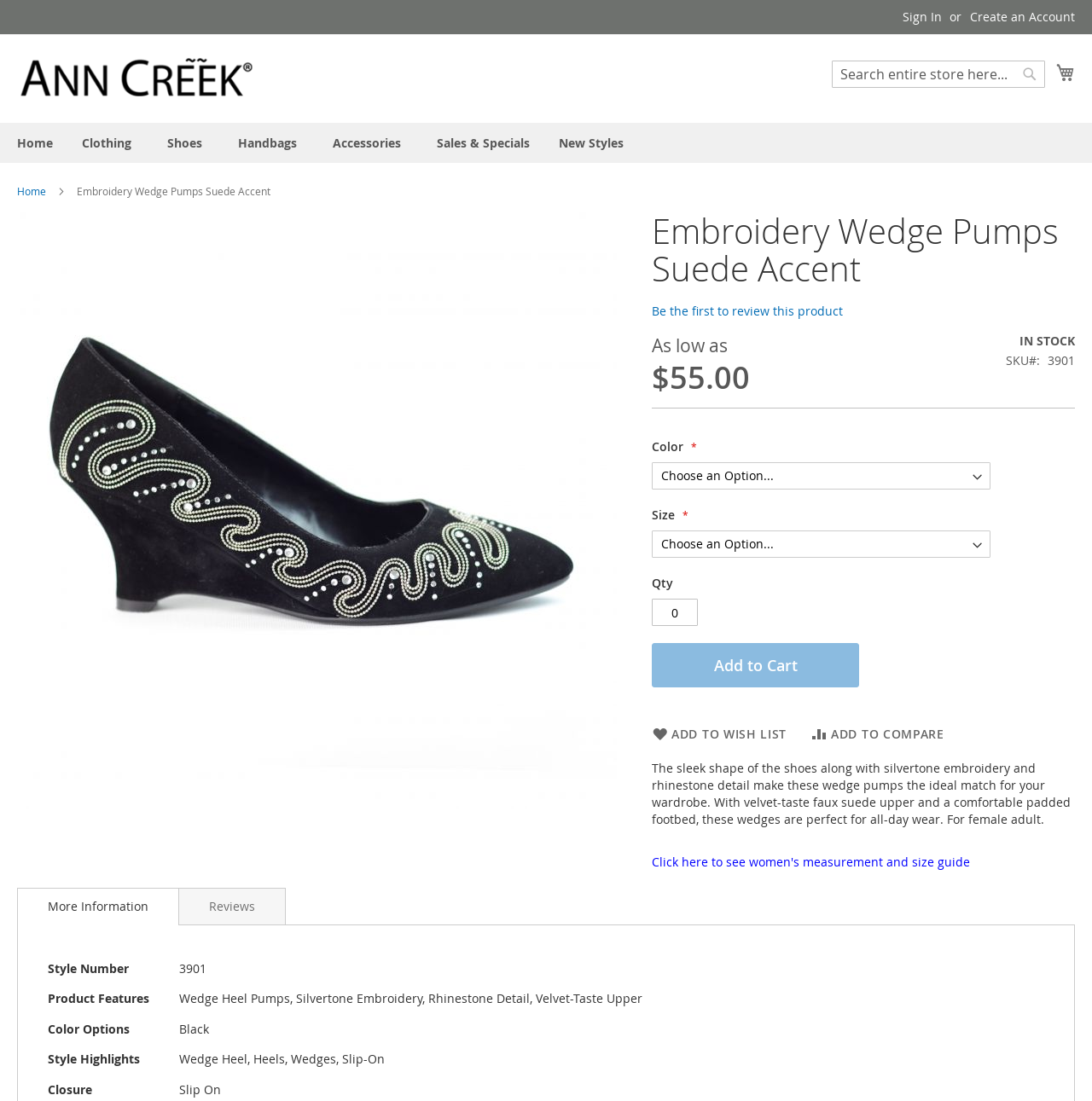Please answer the following question as detailed as possible based on the image: 
What is the style number of the product?

I found the answer by looking at the 'Style Number' section, which is located in the product details table, and it says '3901'.